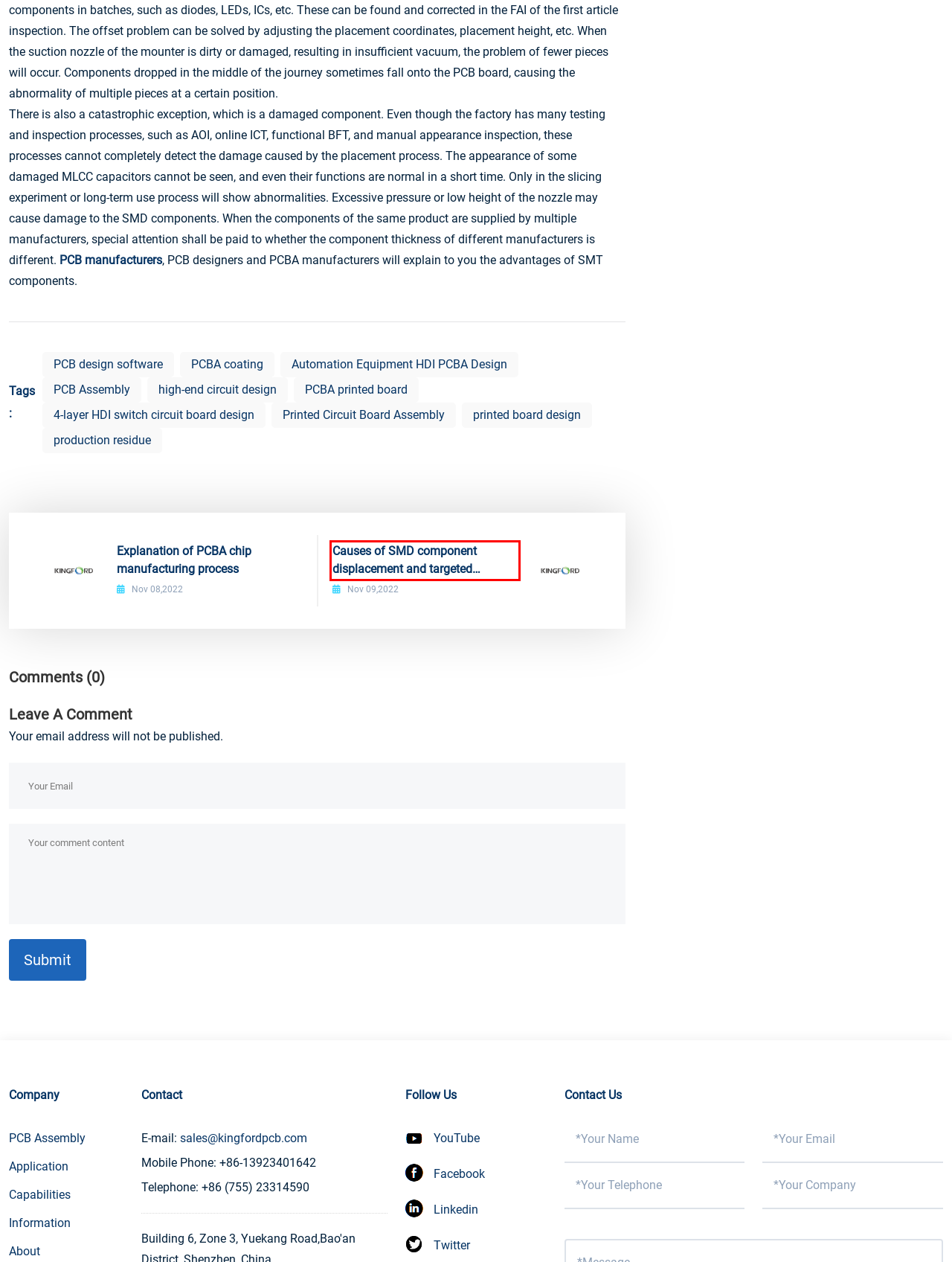Examine the screenshot of the webpage, which includes a red bounding box around an element. Choose the best matching webpage description for the page that will be displayed after clicking the element inside the red bounding box. Here are the candidates:
A. What Are The Assembly Methods Of SMT Chip Processing - Kingford
B. Causes of SMD component displacement and targeted solutions - Kingford
C. PCB Circuit Board Open, Short Circuit Causes And Improvement Methods - Kingford
D. Kingford provides PCBA industry news, electronics industry news blog-【Industry news Page 1】
E. Professional China Surface-mount technology, SMT Assembly, SMT chip processing manufacturer-Kingford
F. Explanation of PCBA chip manufacturing process - Kingford
G. Printed Circuit Board Blog-Engineering Technology Blog 【Page 1】- kingford
H. What Should Be Paid Attention To In SMT Patch Processing BGA - Kingford

B